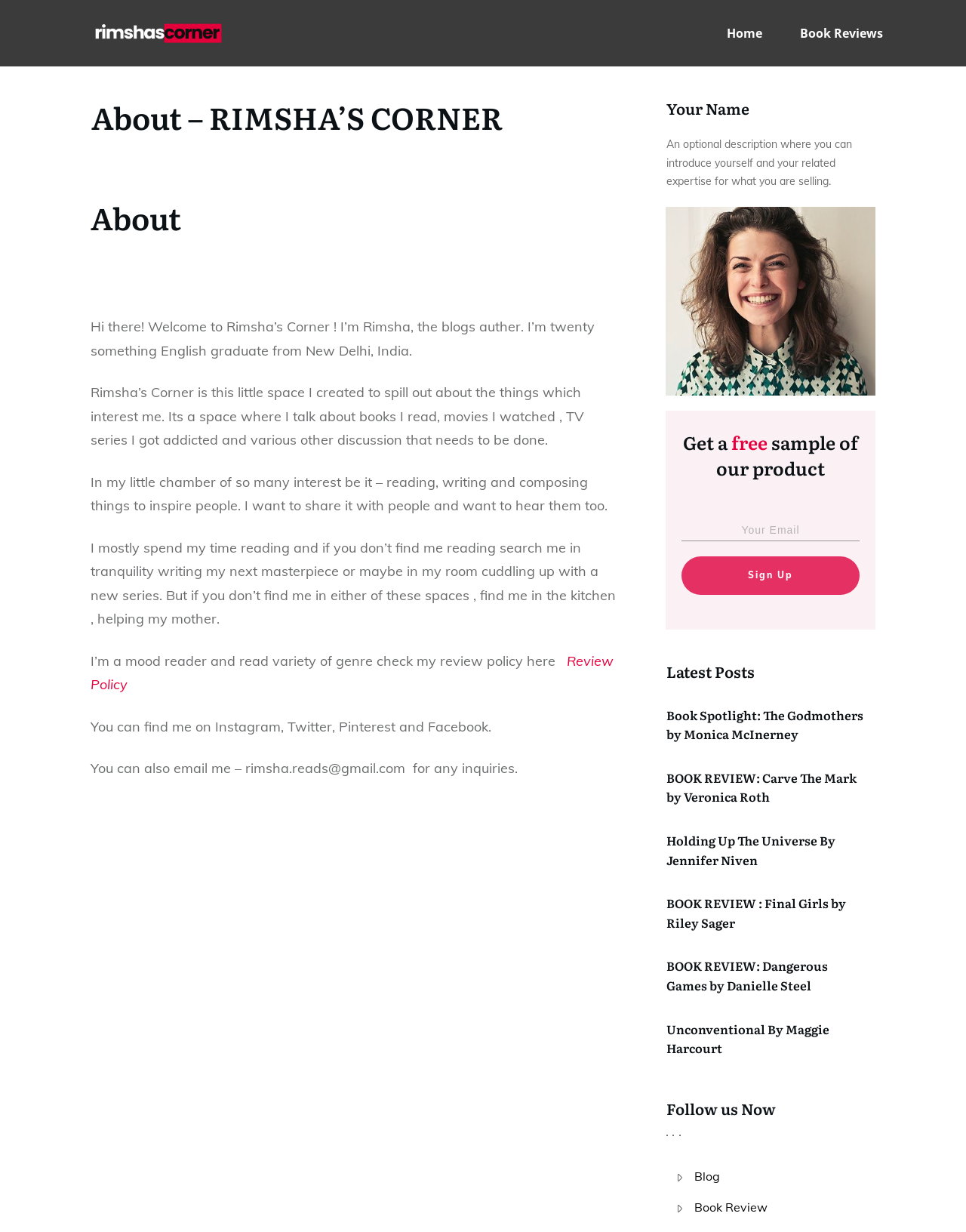What is the author's name?
Answer the question based on the image using a single word or a brief phrase.

Rimsha